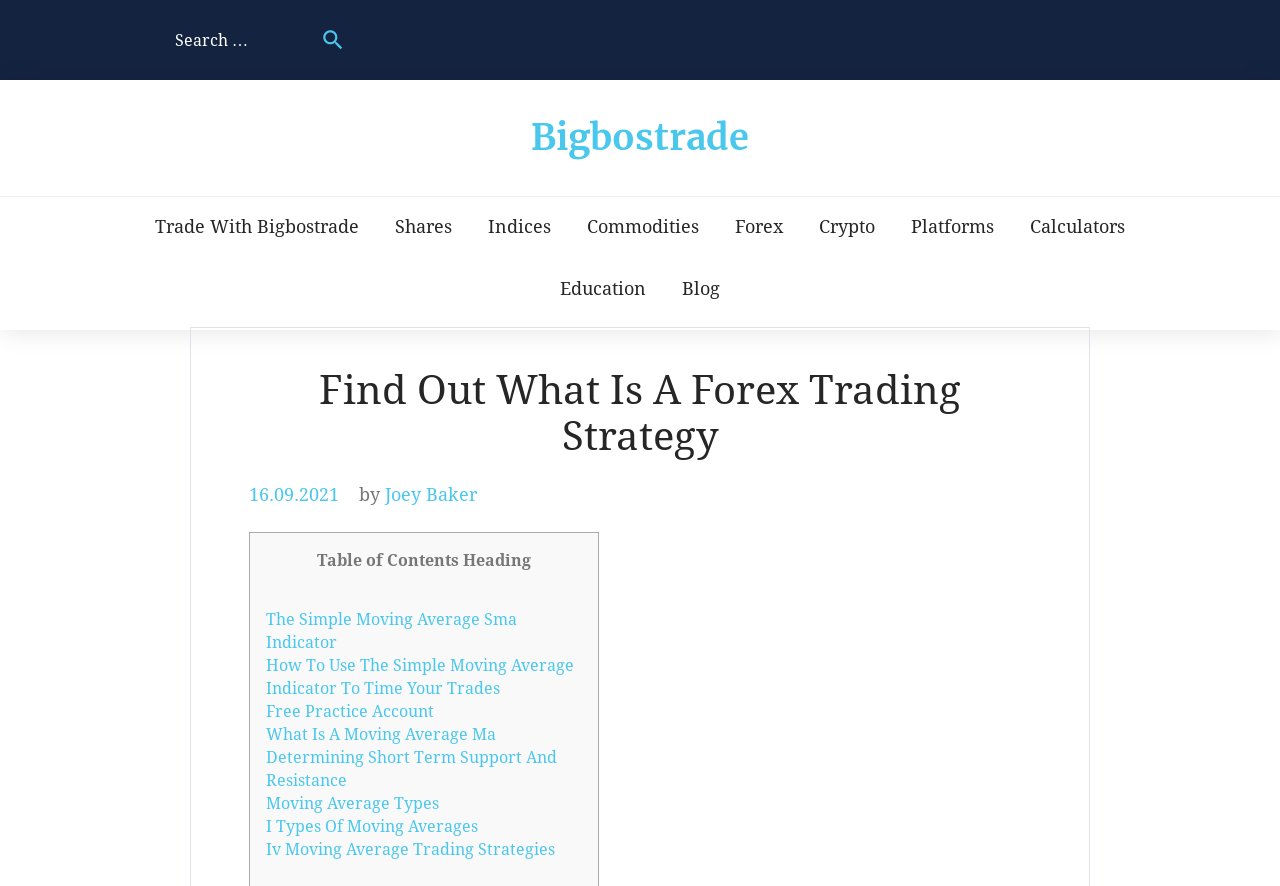Kindly determine the bounding box coordinates for the area that needs to be clicked to execute this instruction: "Learn about Moving Average Trading Strategies".

[0.208, 0.948, 0.434, 0.97]